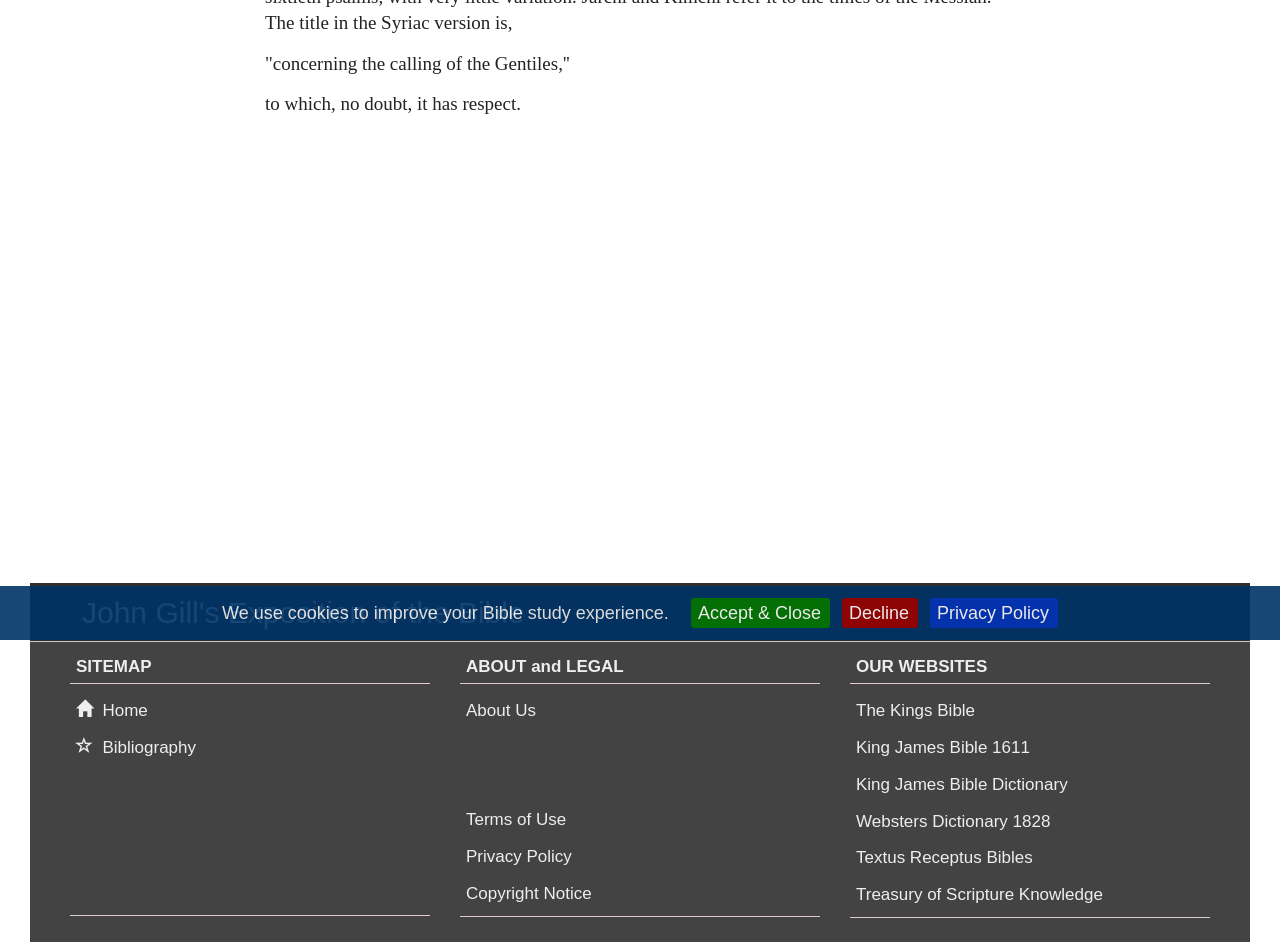Determine the bounding box coordinates in the format (top-left x, top-left y, bottom-right x, bottom-right y). Ensure all values are floating point numbers between 0 and 1. Identify the bounding box of the UI element described by: King James Bible Dictionary

[0.664, 0.816, 0.839, 0.849]